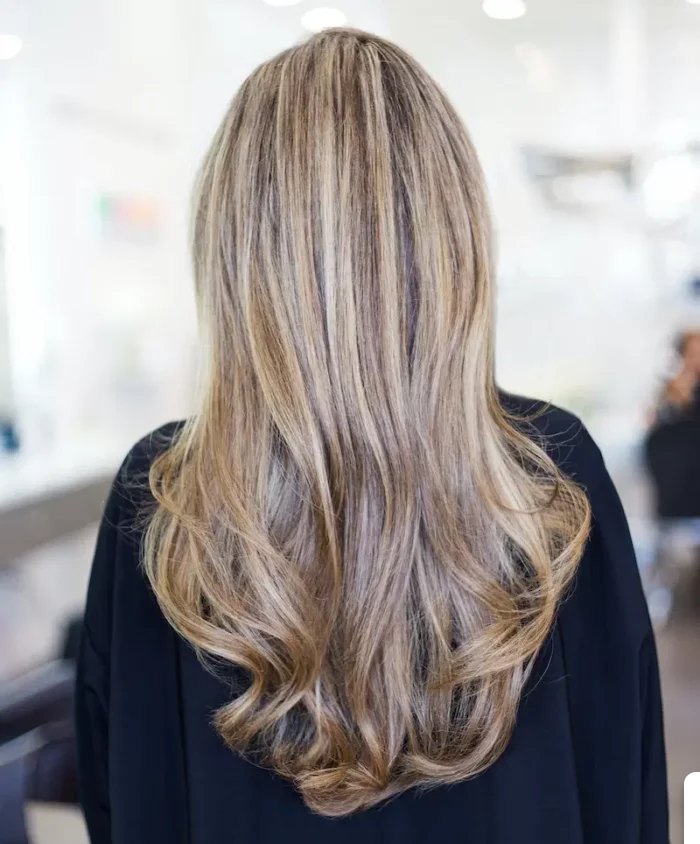Describe all the elements visible in the image meticulously.

The image showcases a woman with beautifully styled hair, viewed from behind. Her long, flowing locks exhibit a blend of warm blonde and light brown hues, showcasing a shimmering, glossy finish. The hair cascades down in soft waves that add a touch of elegance and movement. She is dressed in a black top, contrasting with the light, airy backdrop of what appears to be a salon environment, hinting at a professional hair treatment session. This image perfectly complements the article titled "How much does Hair Botox Treatment Cost? Is it good for your hair? Know Everything," suggesting a focus on the aesthetic results of such hair treatments.